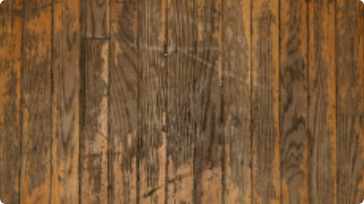Respond with a single word or phrase to the following question:
Why is protection necessary for this type of flooring?

To maintain appearance and durability